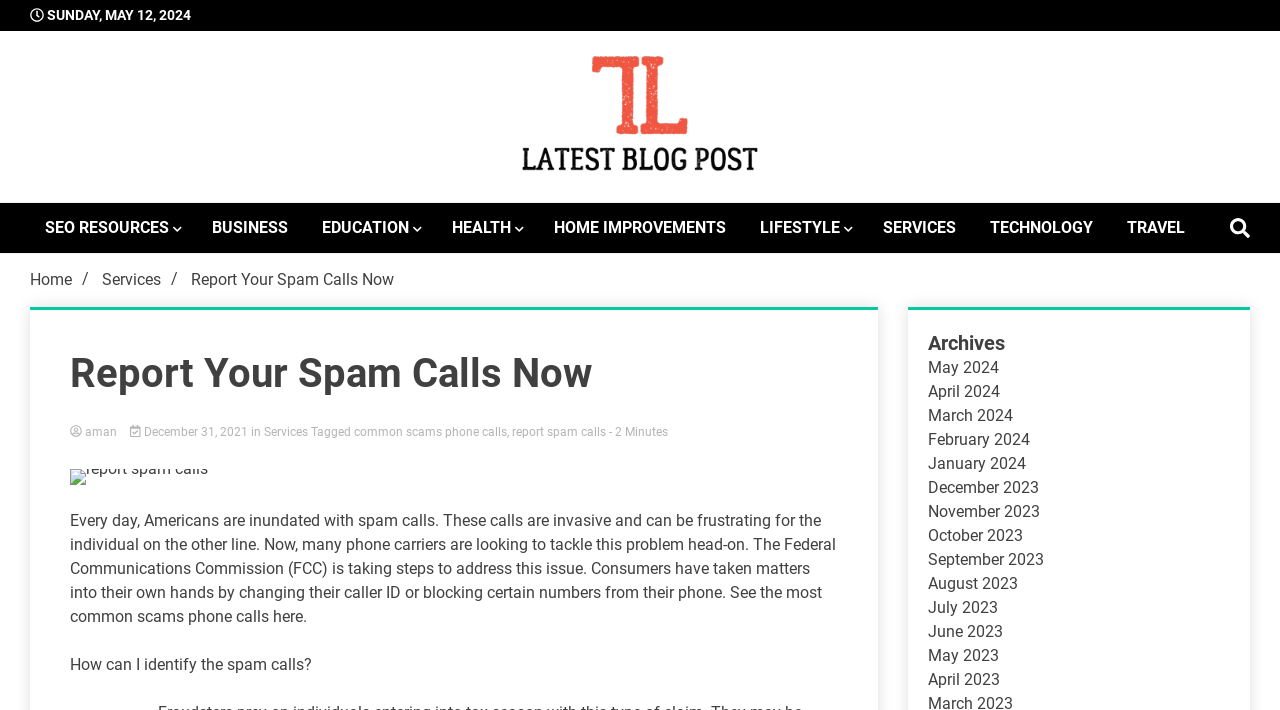What is the date of the latest blog post?
Please interpret the details in the image and answer the question thoroughly.

I found the date of the latest blog post by looking at the top of the webpage, where it says 'SUNDAY, MAY 12, 2024' in a static text element.